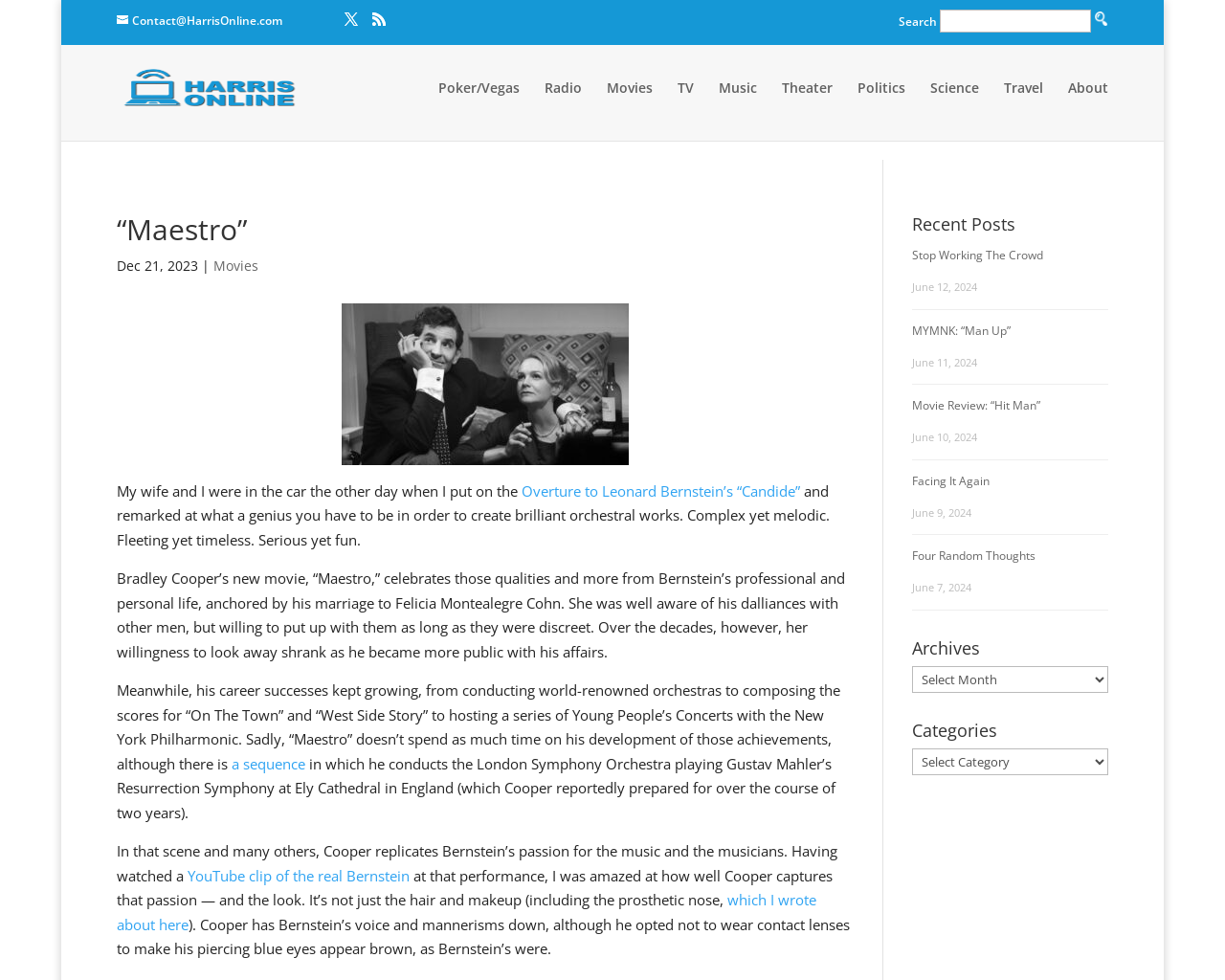Please locate the bounding box coordinates of the element's region that needs to be clicked to follow the instruction: "Search for something". The bounding box coordinates should be provided as four float numbers between 0 and 1, i.e., [left, top, right, bottom].

[0.767, 0.01, 0.891, 0.033]